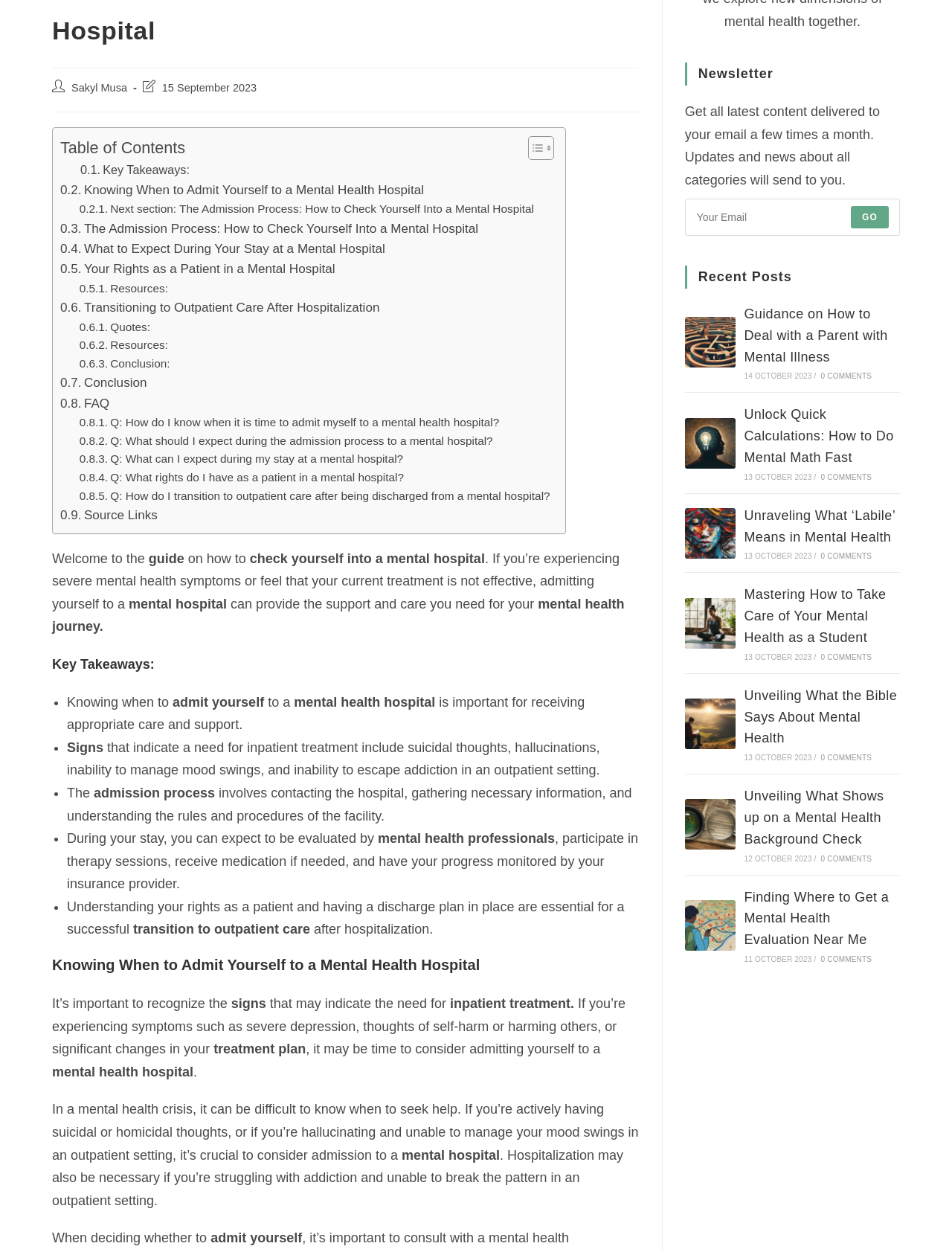Determine the bounding box for the described UI element: "Conclusion:".

[0.083, 0.283, 0.179, 0.298]